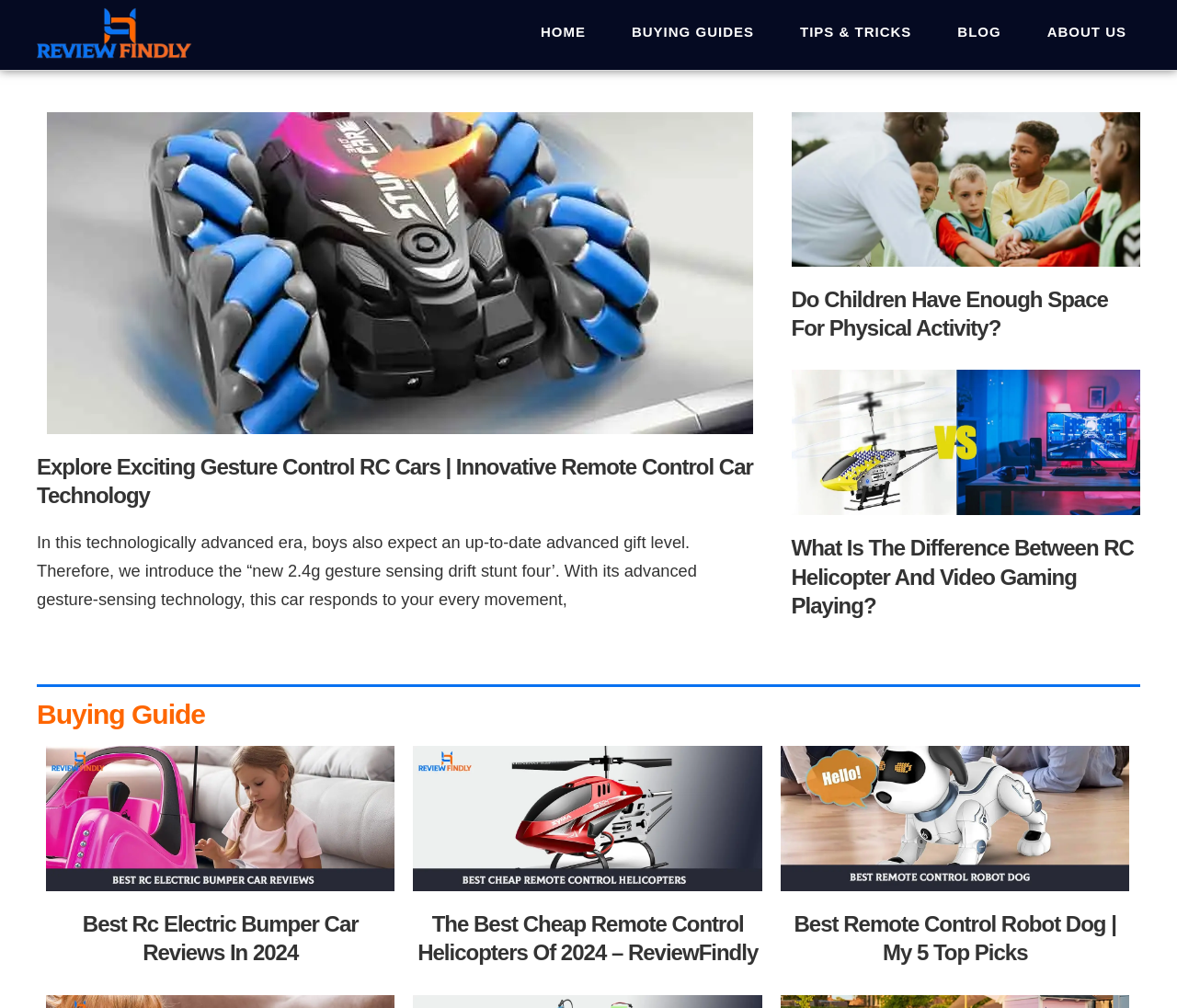Can you find the bounding box coordinates for the element that needs to be clicked to execute this instruction: "Learn about 'The Best Cheap Remote Control Helicopters Of 2024'"? The coordinates should be given as four float numbers between 0 and 1, i.e., [left, top, right, bottom].

[0.351, 0.903, 0.648, 0.959]